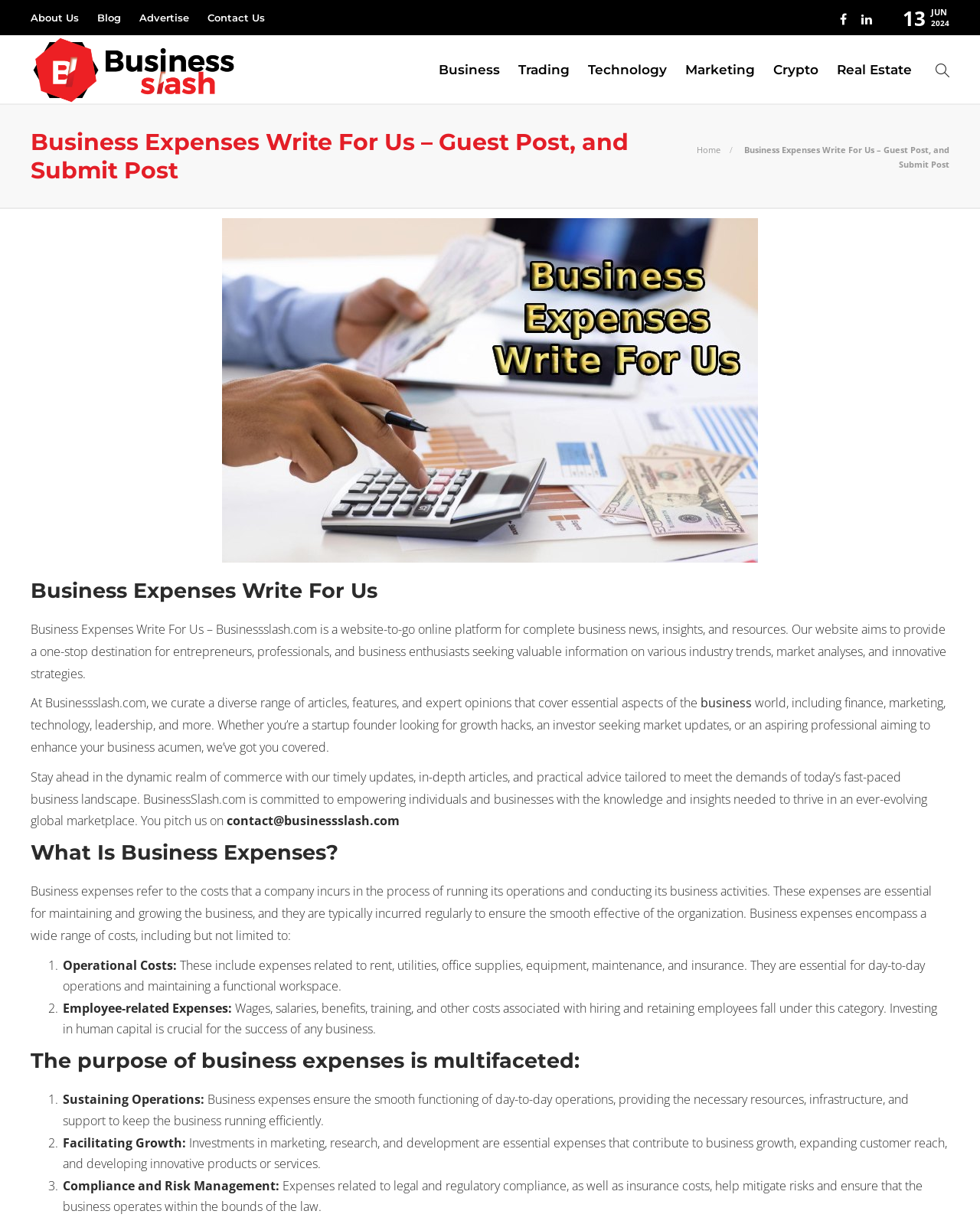Please find the bounding box coordinates of the element's region to be clicked to carry out this instruction: "Click on Submit a guest post".

[0.757, 0.118, 0.969, 0.139]